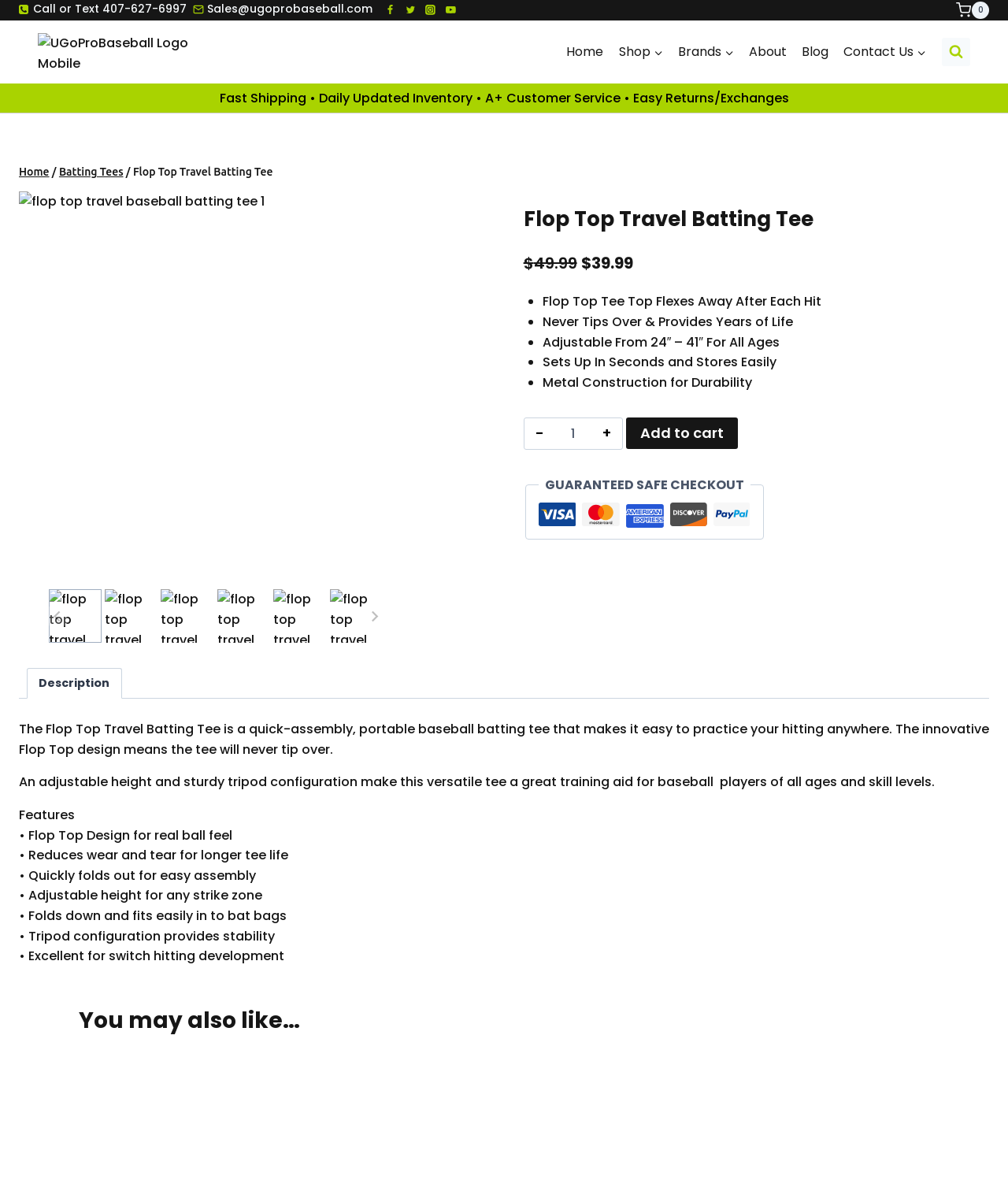Summarize the webpage comprehensively, mentioning all visible components.

This webpage is about the Flop Top Travel Batting Tee, a portable baseball batting tee. At the top left corner, there is a phone icon with a phone number and an email icon with an email address. Next to them are social media links, including Facebook, Twitter, Instagram, and YouTube. On the top right corner, there is a shopping cart icon.

Below the top section, there is a navigation menu with links to Home, Shop, Brands, About, Blog, and Contact Us. To the right of the navigation menu, there is a search form button.

The main content of the webpage is about the Flop Top Travel Batting Tee. There is a carousel of six images showcasing the product from different angles. Below the carousel, there is a brief description of the product, including its original and current prices.

The webpage also lists the features of the Flop Top Travel Batting Tee, including its flexibility, durability, adjustability, and ease of setup and storage. Each feature is marked with a bullet point.

Under the features section, there is a quantity selector and an "Add to cart" button. Next to them, there is a section highlighting the guaranteed safe checkout process, with icons of various payment methods, including Visa, MasterCard, American Express, Discover, and PayPal.

At the bottom of the webpage, there is a tab list with a single tab labeled "Description".